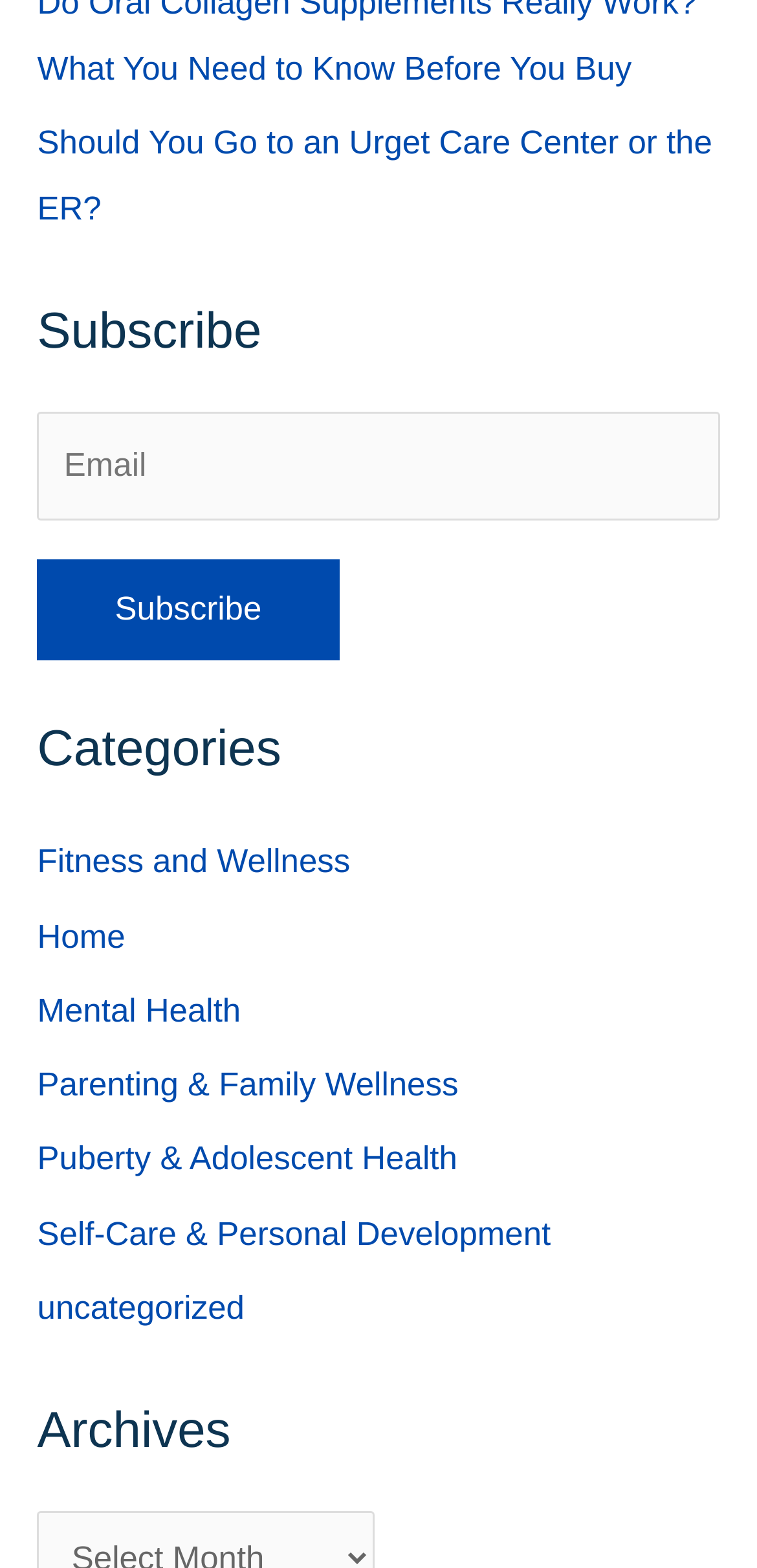Locate the UI element described as follows: "​". Return the bounding box coordinates as four float numbers between 0 and 1 in the order [left, top, right, bottom].

None